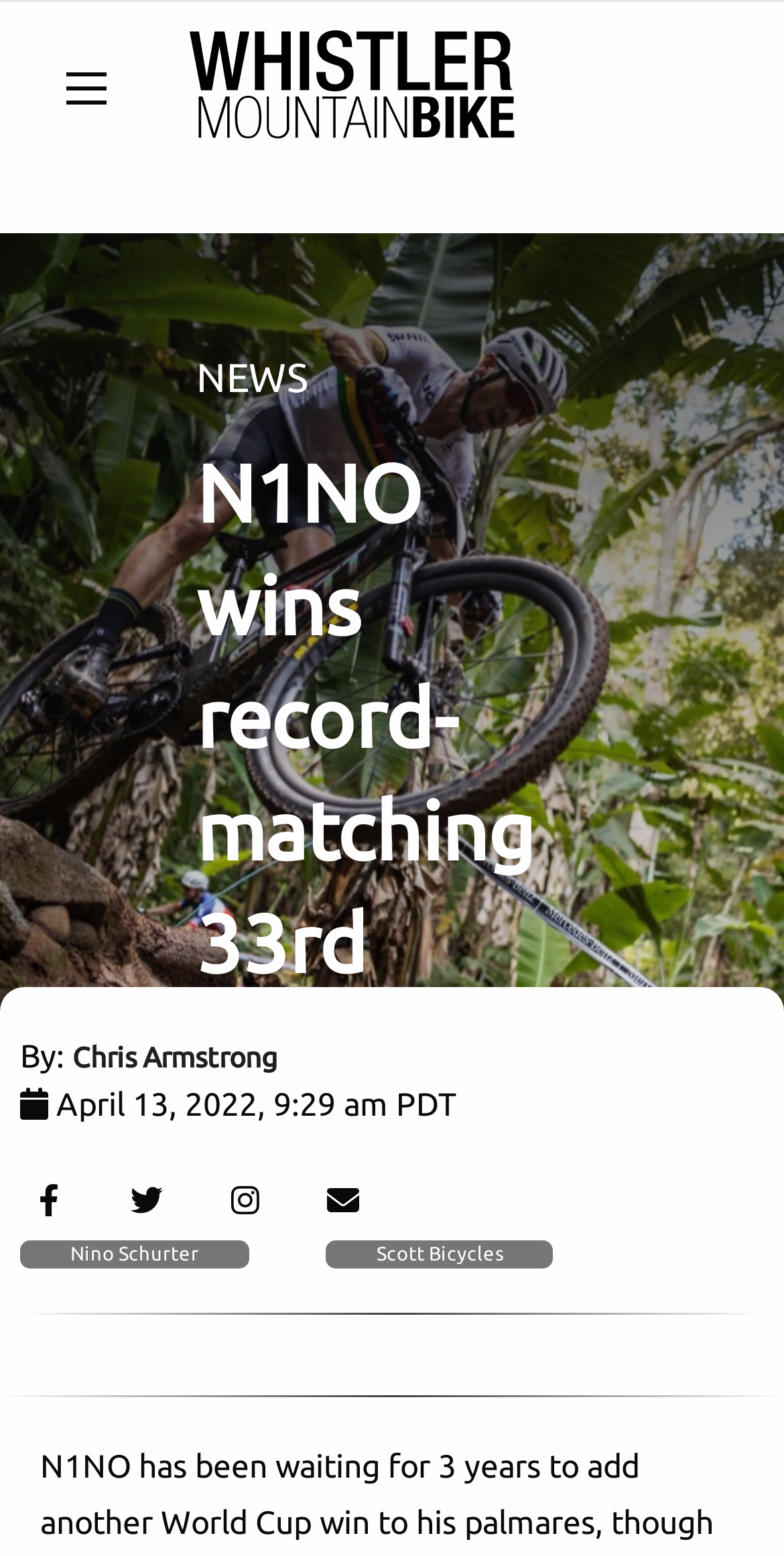How many links are there in the news article?
Analyze the image and deliver a detailed answer to the question.

There are five links in the news article, including the links to 'Nino Schurter', 'Scott Bicycles', and three social media links represented by icons.